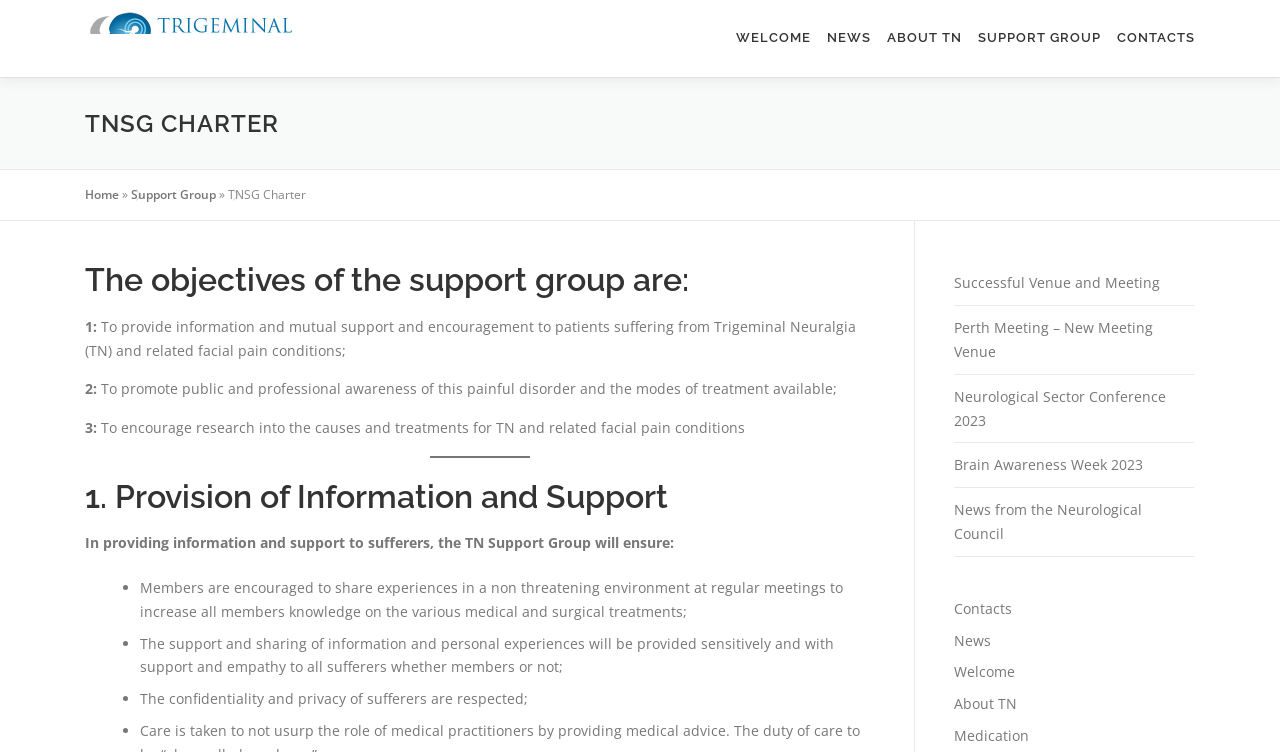Highlight the bounding box coordinates of the element you need to click to perform the following instruction: "Check the 'News' section."

[0.64, 0.0, 0.687, 0.1]